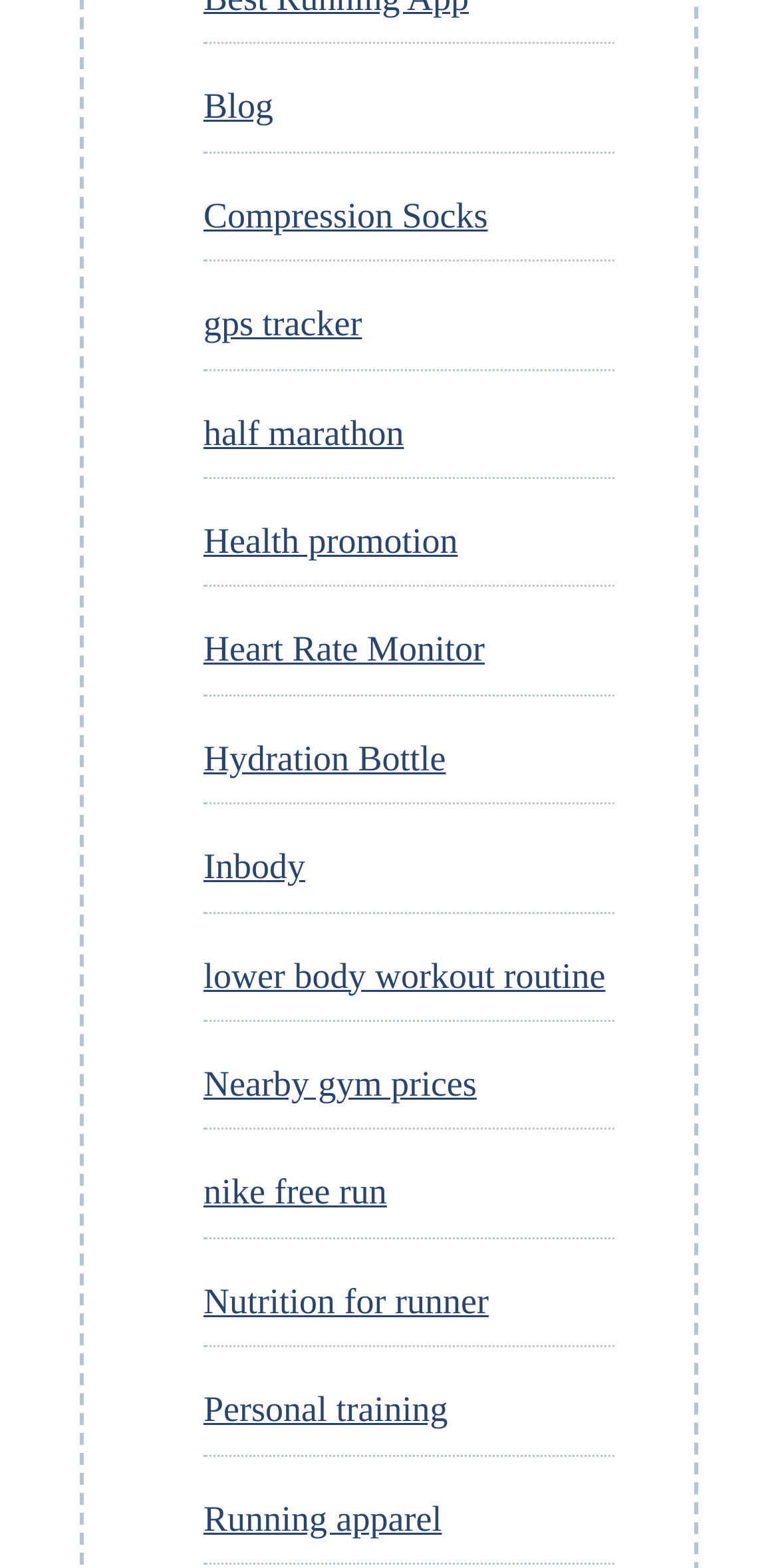Find the bounding box coordinates for the area that must be clicked to perform this action: "Visit the 'Compression Socks' page".

[0.262, 0.125, 0.627, 0.15]